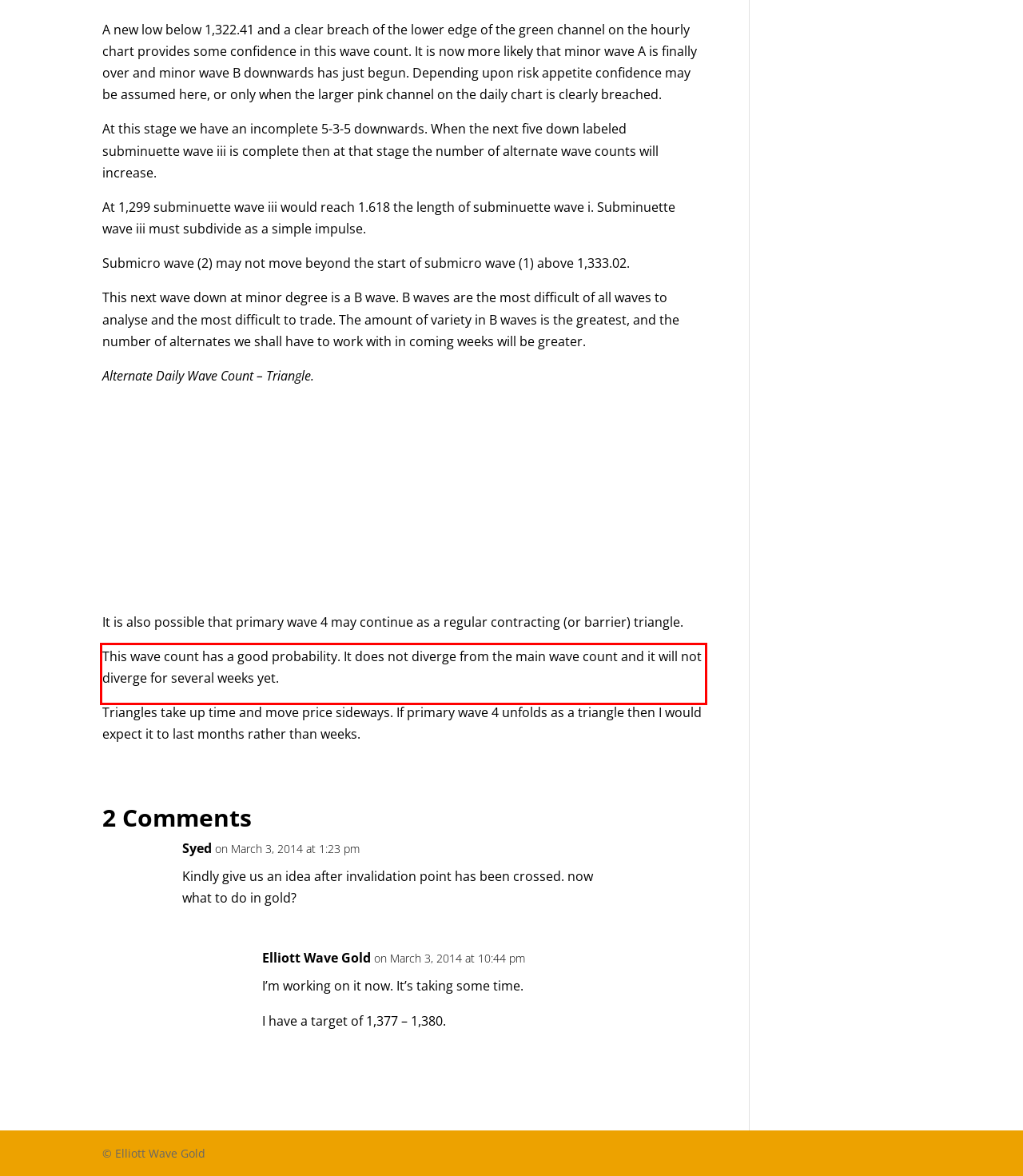Please identify and extract the text content from the UI element encased in a red bounding box on the provided webpage screenshot.

This wave count has a good probability. It does not diverge from the main wave count and it will not diverge for several weeks yet.